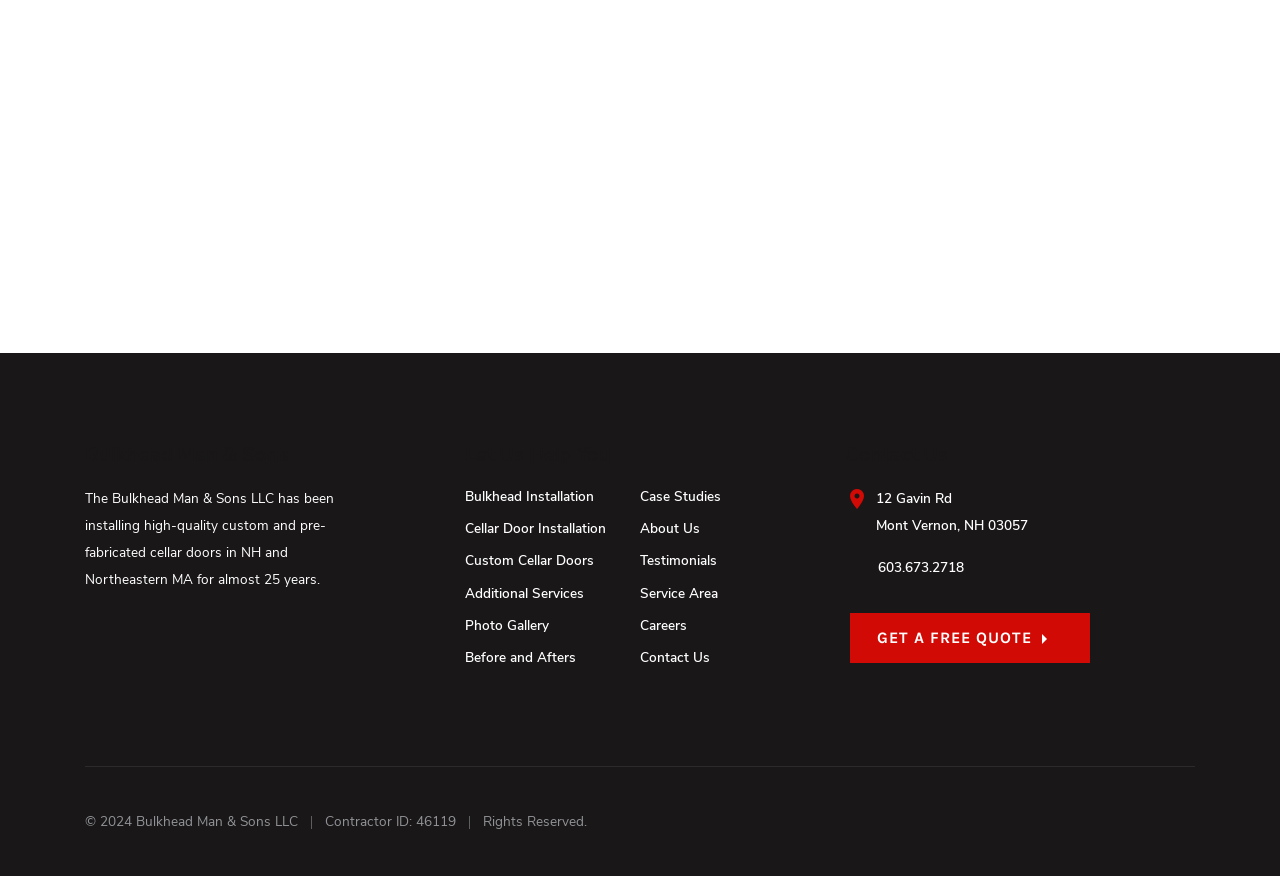Use one word or a short phrase to answer the question provided: 
What cities are served by Bulkhead Man & Sons?

Multiple cities in NH and MA